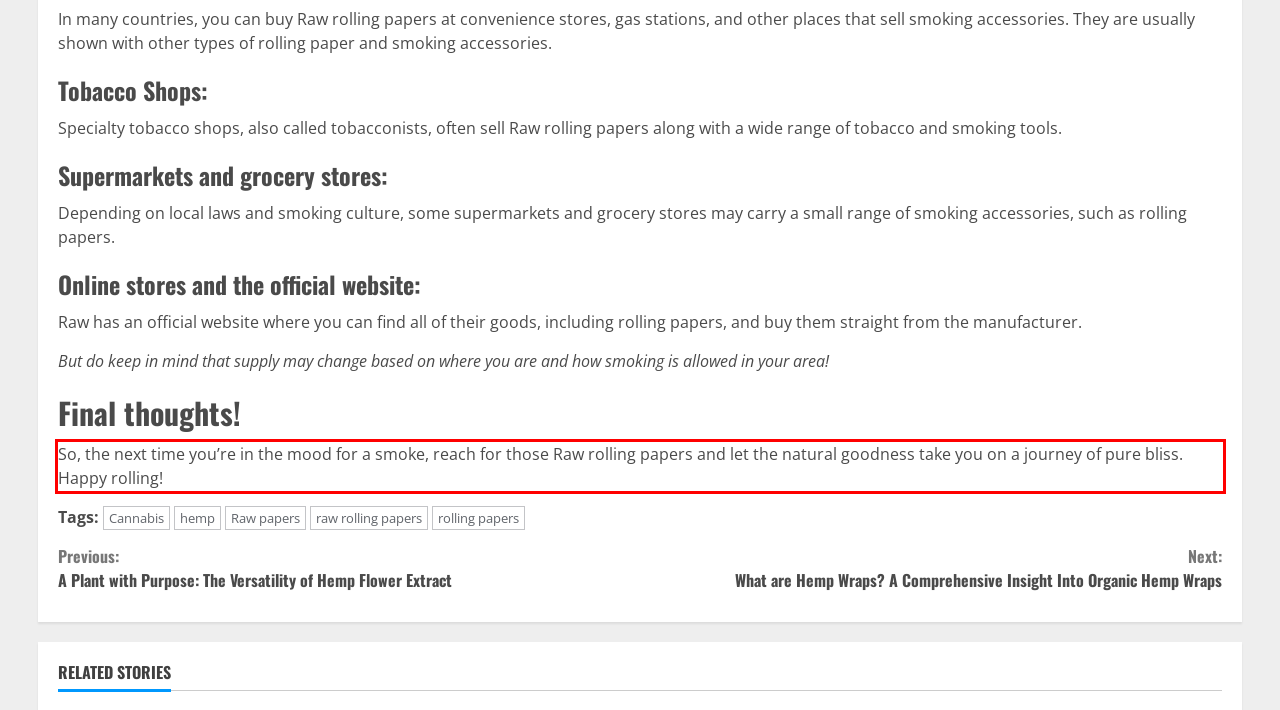You are presented with a webpage screenshot featuring a red bounding box. Perform OCR on the text inside the red bounding box and extract the content.

So, the next time you’re in the mood for a smoke, reach for those Raw rolling papers and let the natural goodness take you on a journey of pure bliss. Happy rolling!